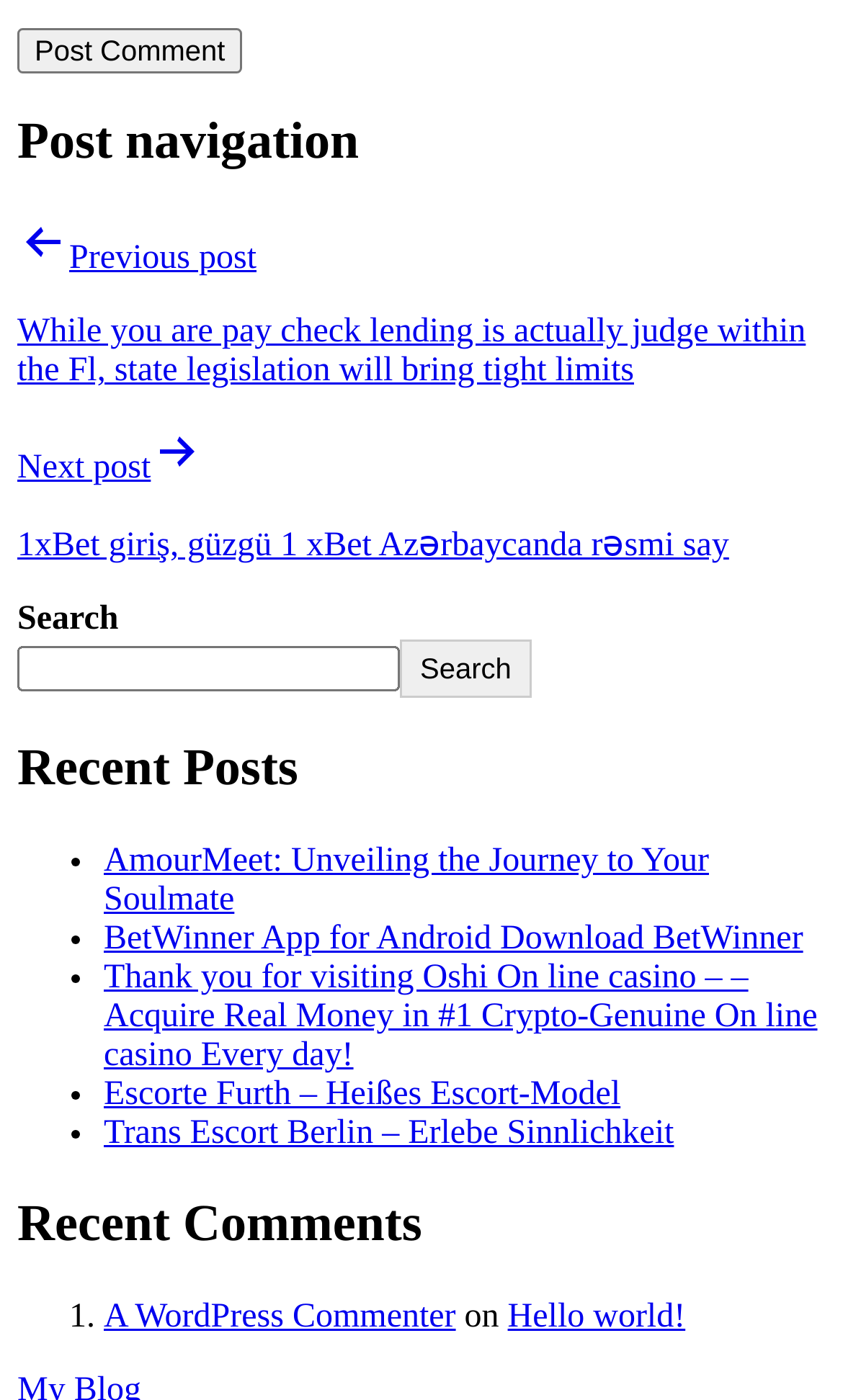Show the bounding box coordinates for the element that needs to be clicked to execute the following instruction: "Search for something". Provide the coordinates in the form of four float numbers between 0 and 1, i.e., [left, top, right, bottom].

None